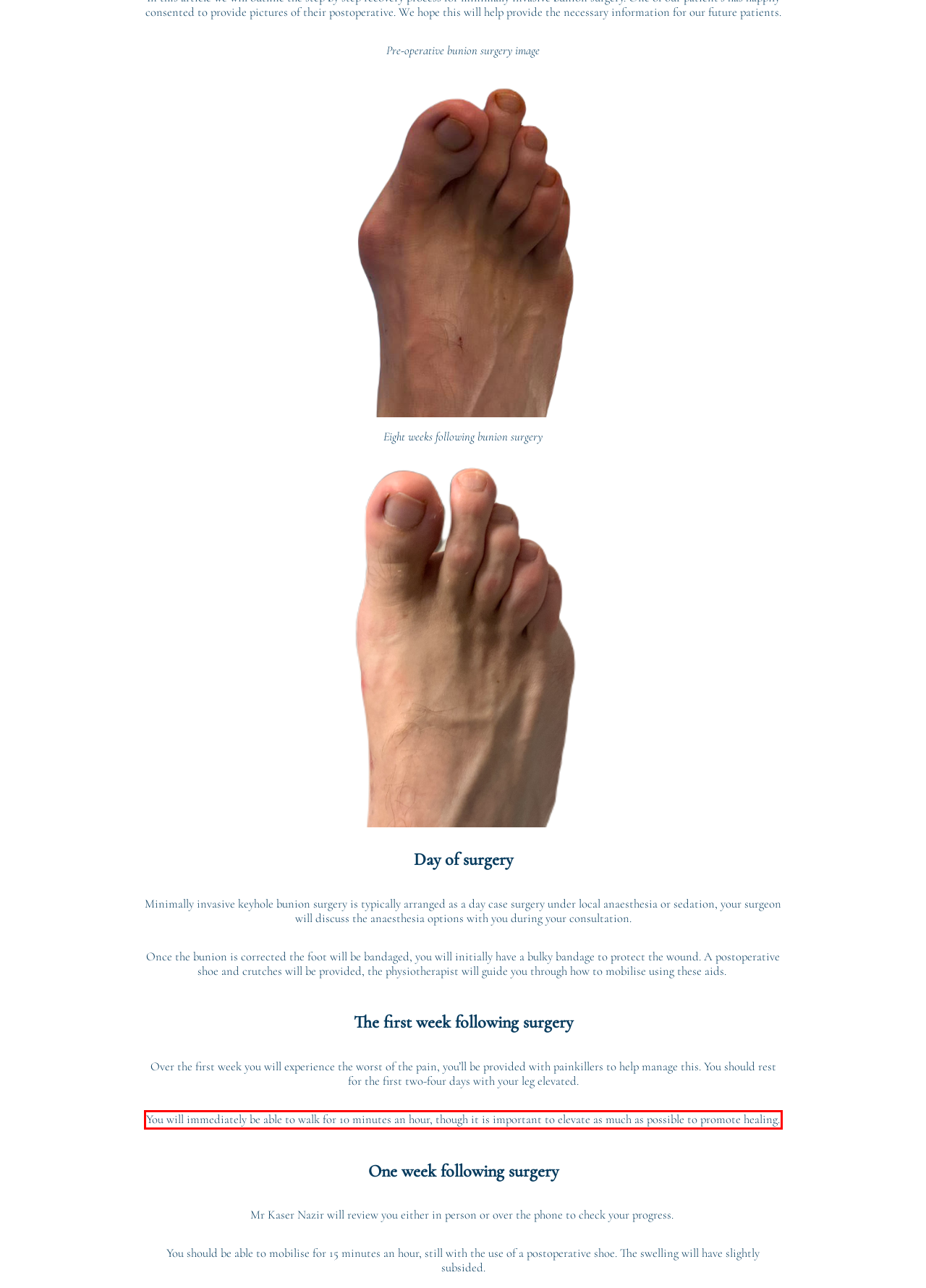Given a screenshot of a webpage, locate the red bounding box and extract the text it encloses.

You will immediately be able to walk for 10 minutes an hour, though it is important to elevate as much as possible to promote healing.